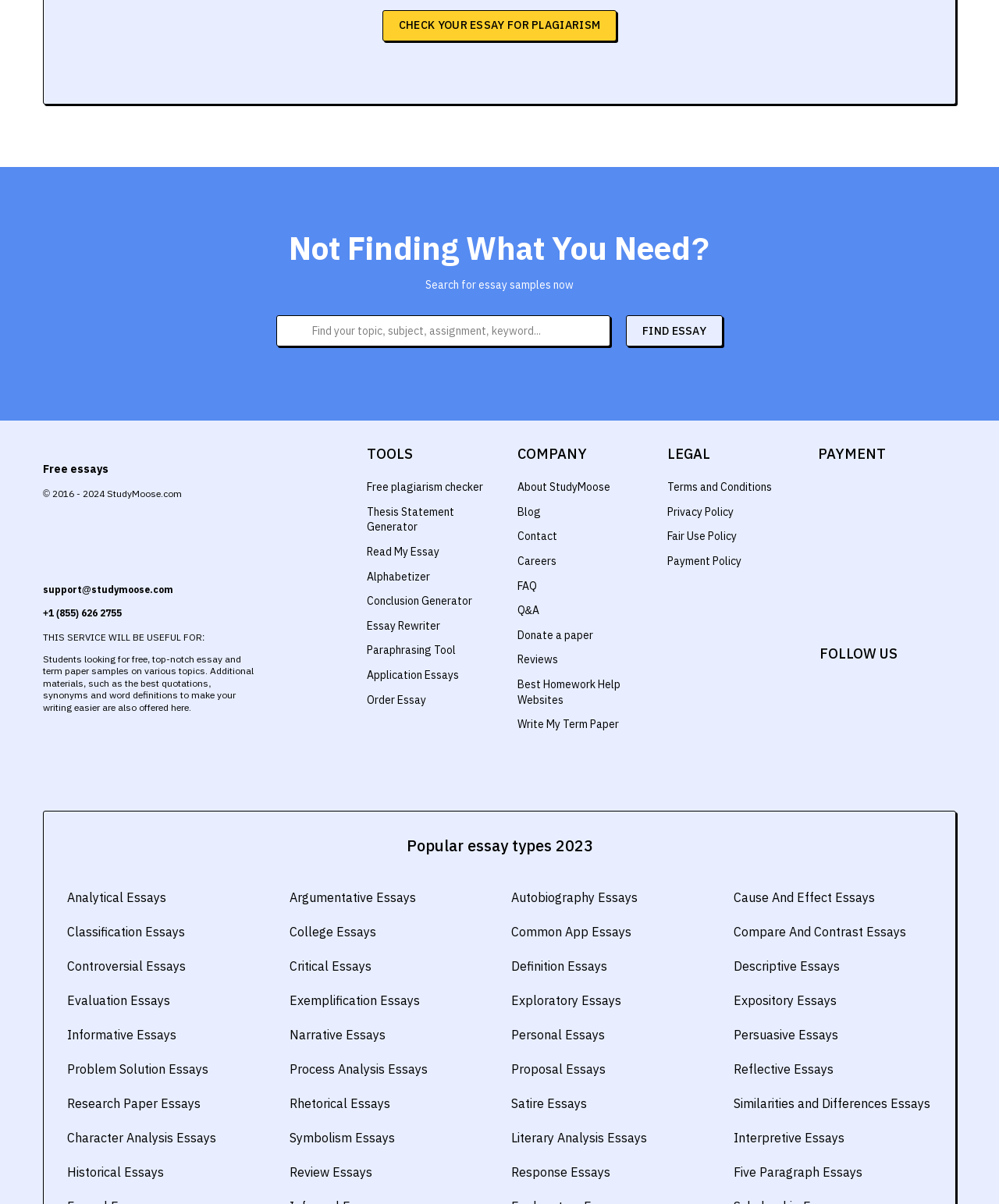Specify the bounding box coordinates of the region I need to click to perform the following instruction: "Check your essay for plagiarism". The coordinates must be four float numbers in the range of 0 to 1, i.e., [left, top, right, bottom].

[0.383, 0.009, 0.617, 0.035]